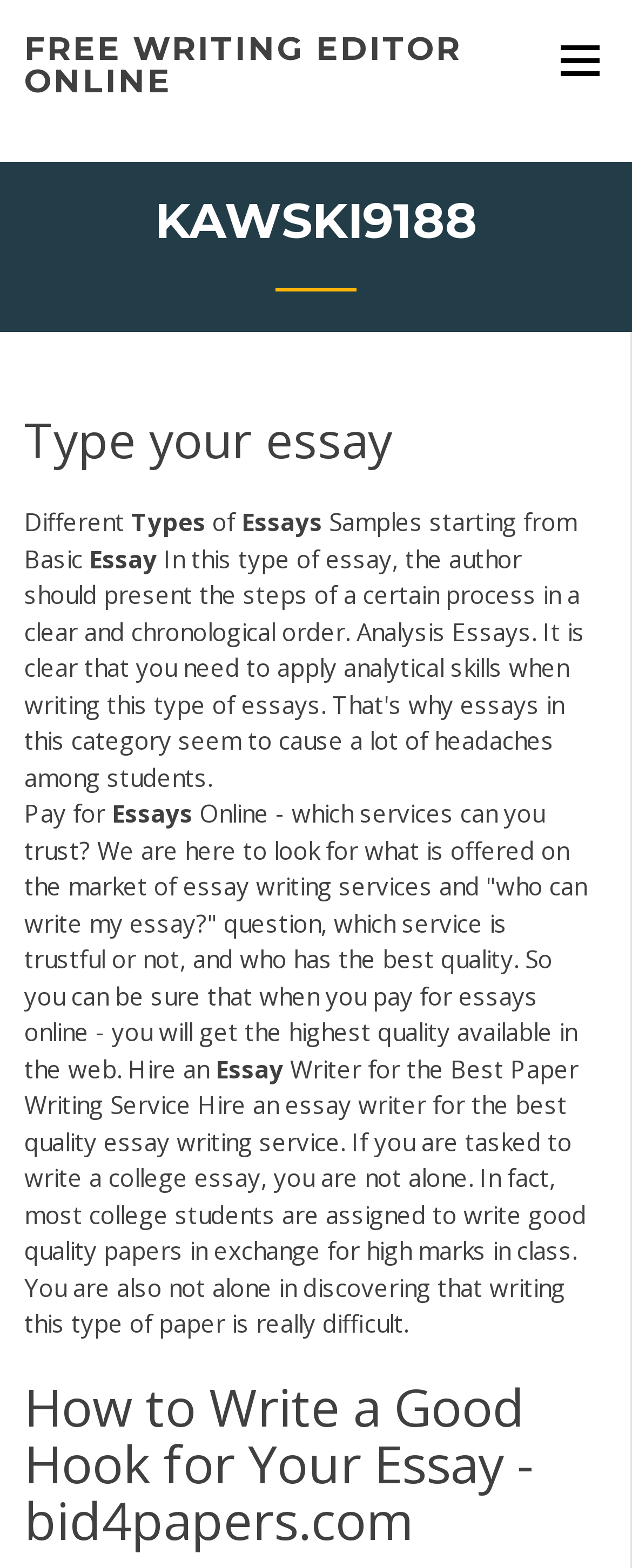What types of essays are mentioned?
Please answer the question with as much detail as possible using the screenshot.

The webpage mentions different types of essays, which can be found in the static text elements 'Different', 'Types', 'of', and 'Essays' located below the heading 'Type your essay'.